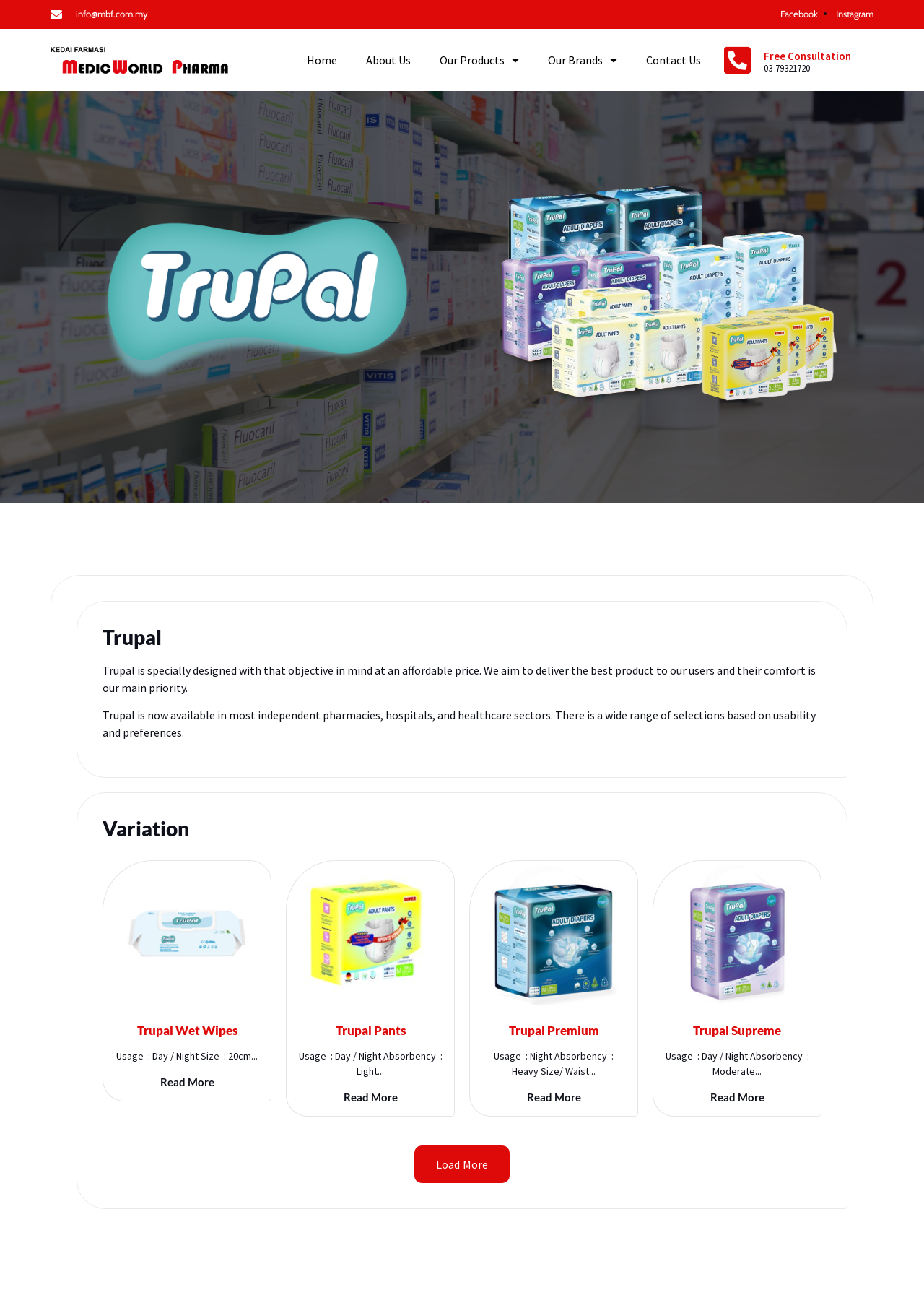Determine the bounding box coordinates for the region that must be clicked to execute the following instruction: "Click the Trupal Wet Wipes link".

[0.148, 0.79, 0.257, 0.801]